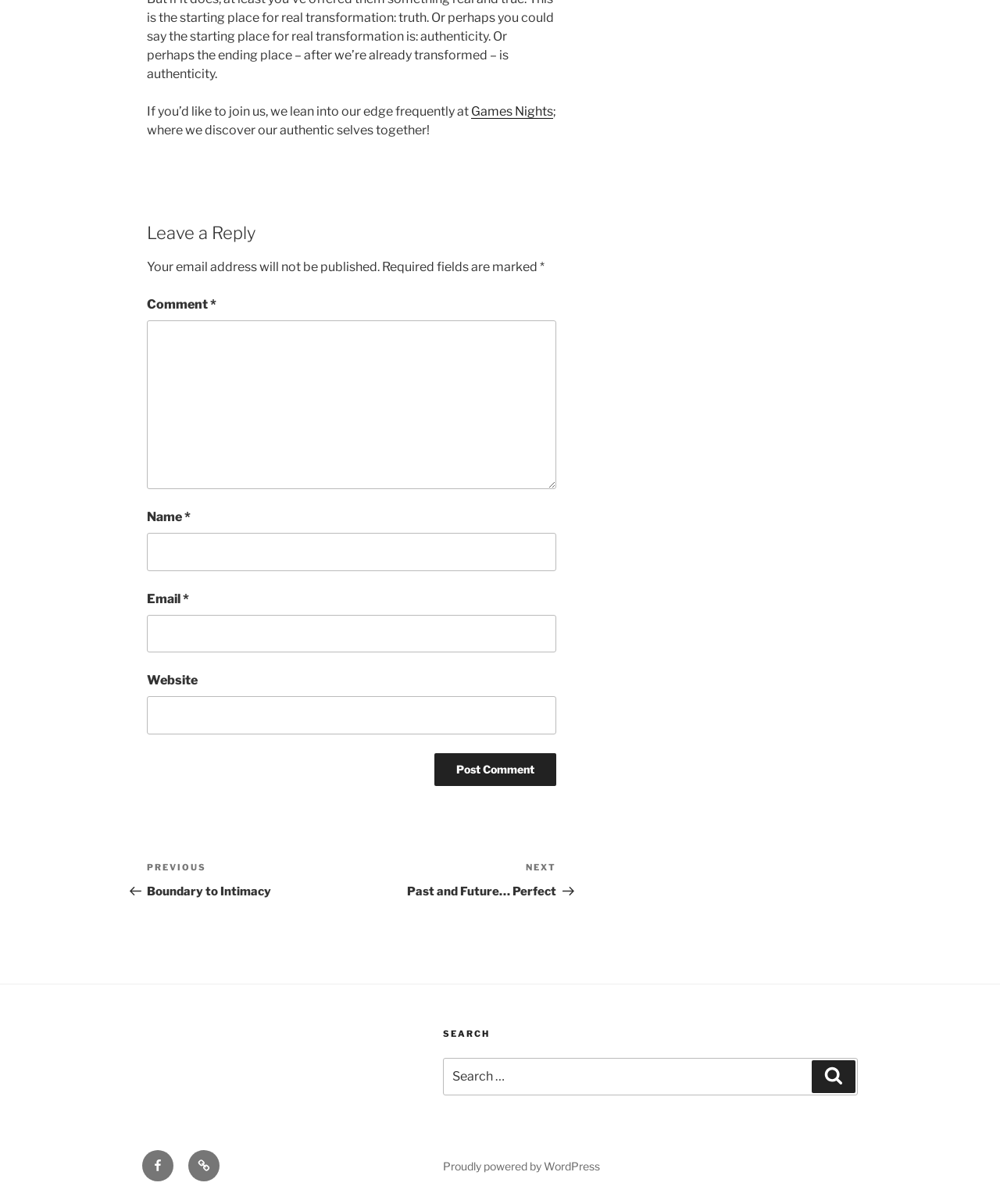Specify the bounding box coordinates of the area to click in order to execute this command: 'Search for something'. The coordinates should consist of four float numbers ranging from 0 to 1, and should be formatted as [left, top, right, bottom].

[0.443, 0.878, 0.858, 0.91]